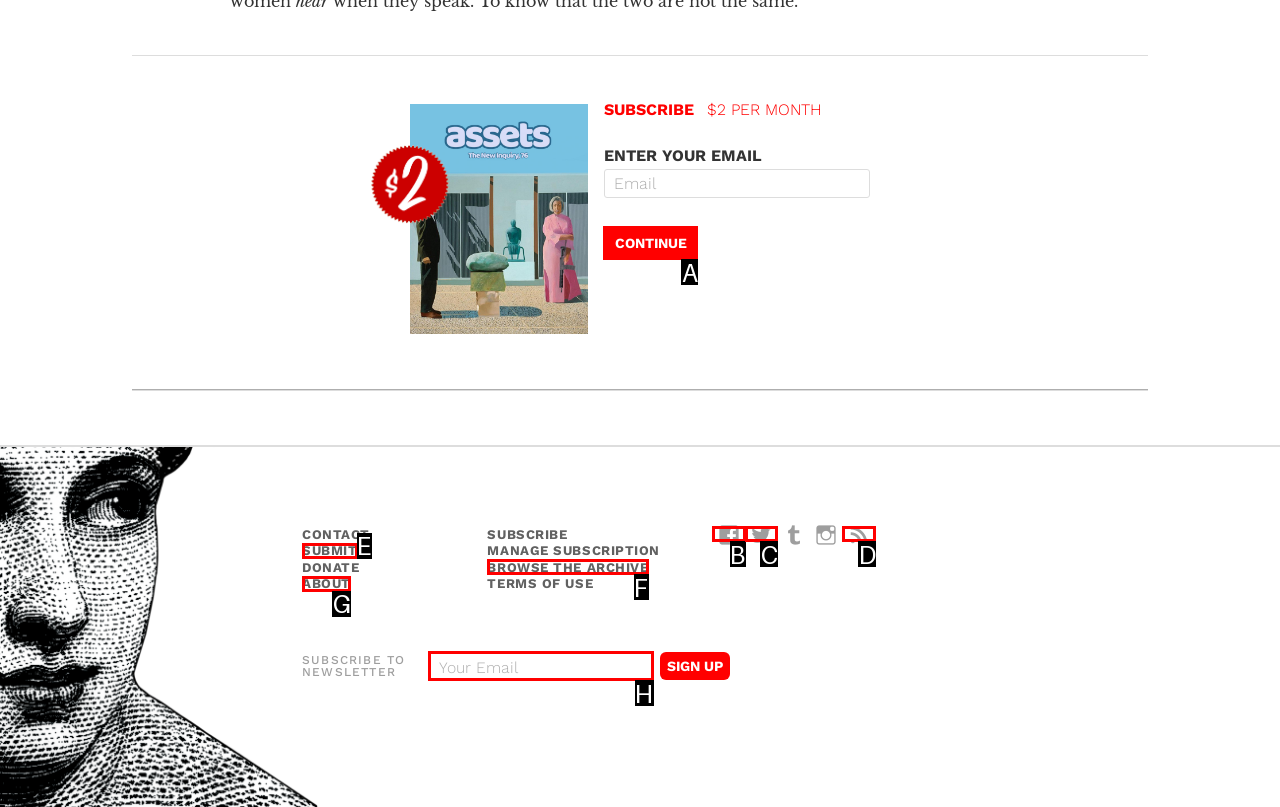Using the provided description: parent_node: Email name="EMAIL" placeholder="Your Email", select the most fitting option and return its letter directly from the choices.

H